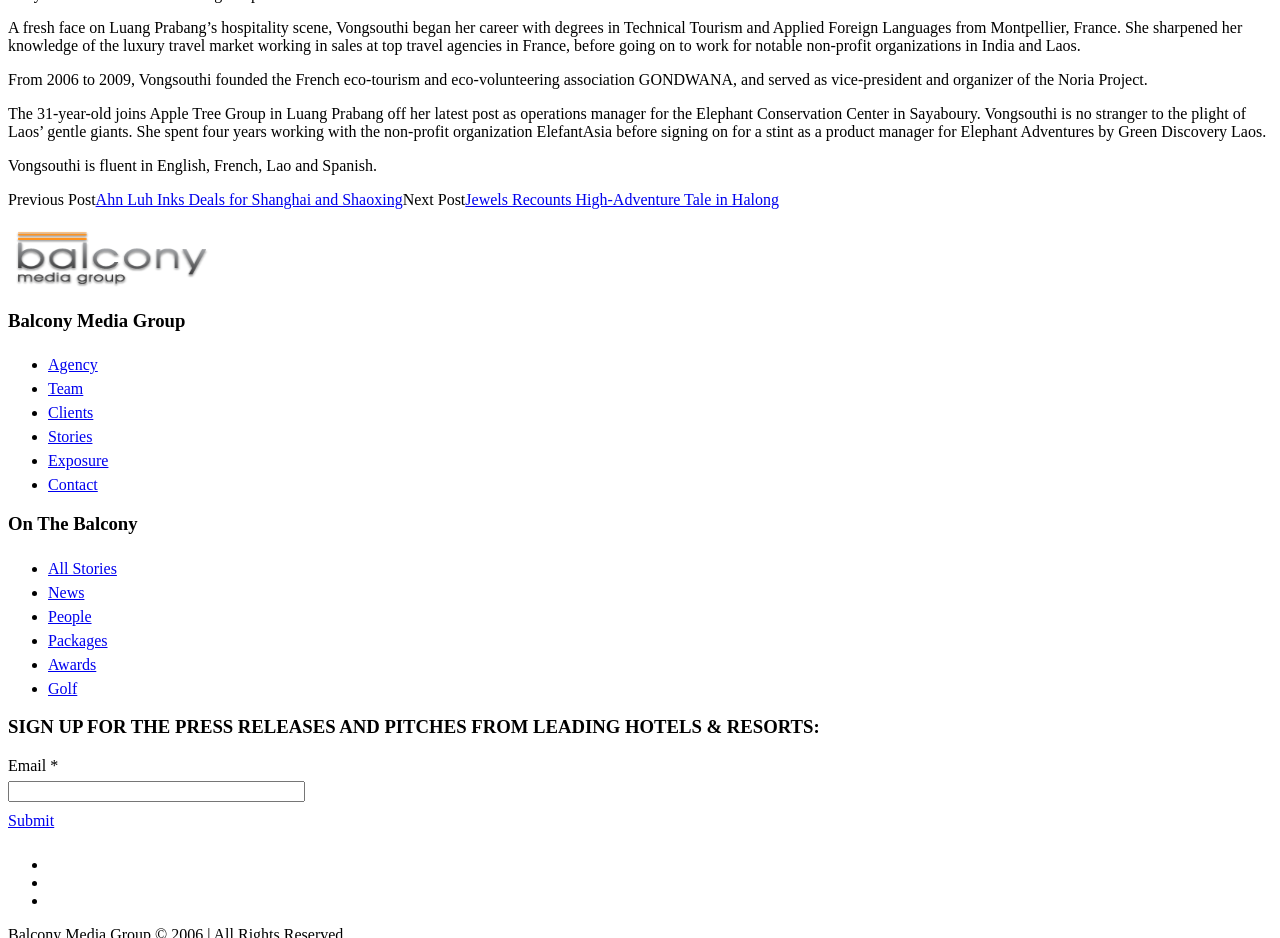What is Vongsouthi's profession?
Can you offer a detailed and complete answer to this question?

Based on the text, Vongsouthi is described as the operations manager for the Elephant Conservation Center in Sayaboury, which suggests that her profession is related to operations management.